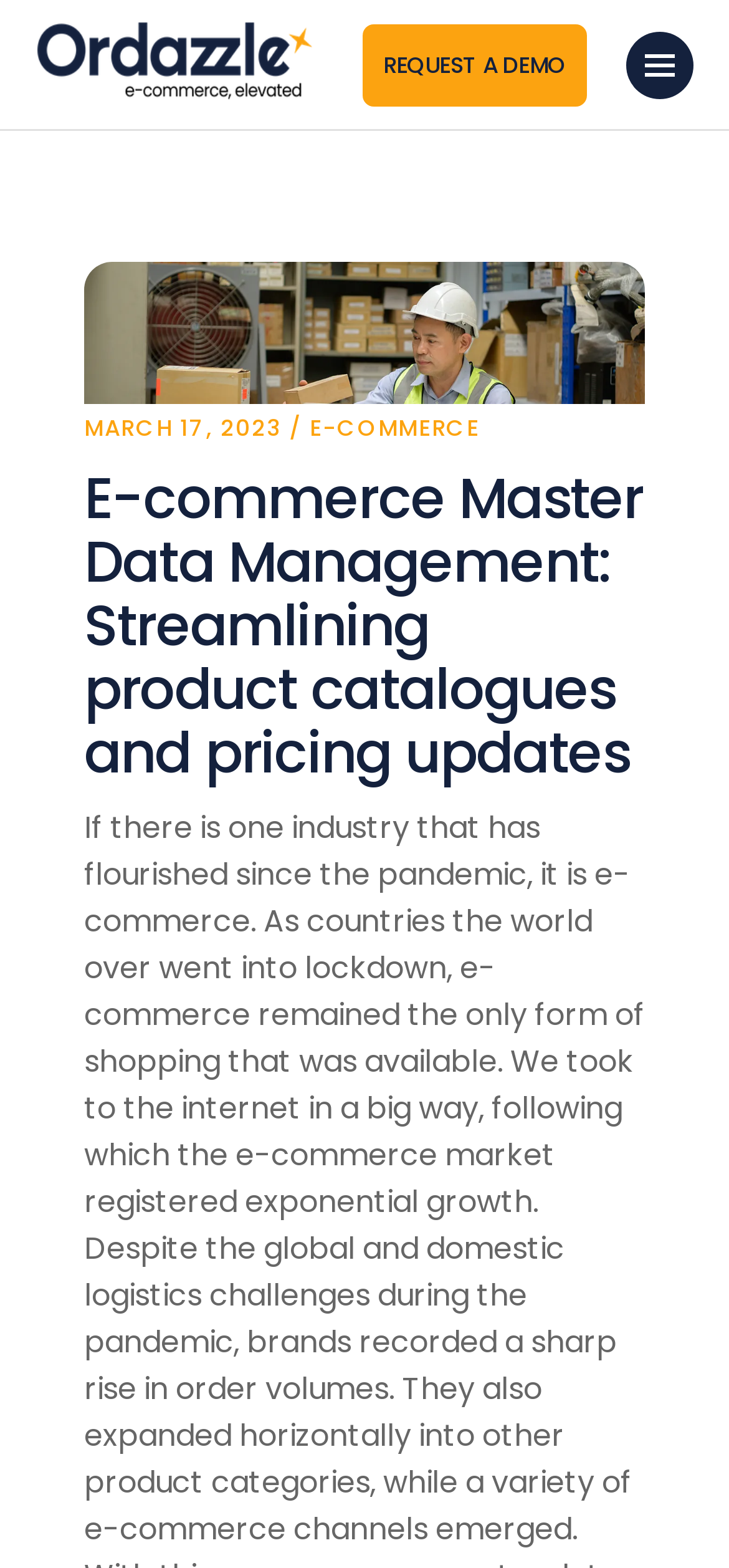What is the purpose of the 'REQUEST A DEMO' button?
Please look at the screenshot and answer using one word or phrase.

To request a demo